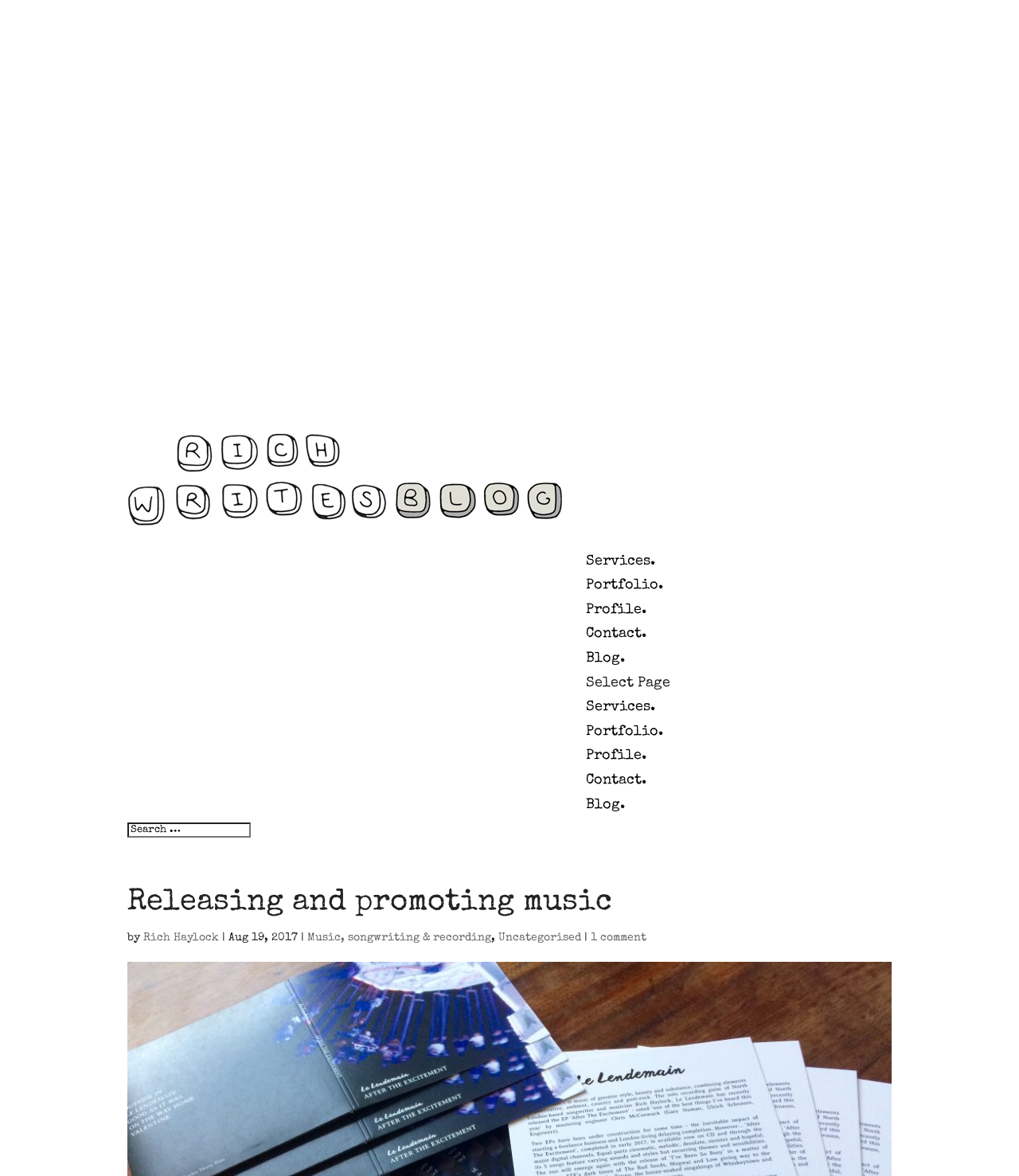Specify the bounding box coordinates of the region I need to click to perform the following instruction: "go to Rich Writes homepage". The coordinates must be four float numbers in the range of 0 to 1, i.e., [left, top, right, bottom].

[0.125, 0.45, 0.552, 0.462]